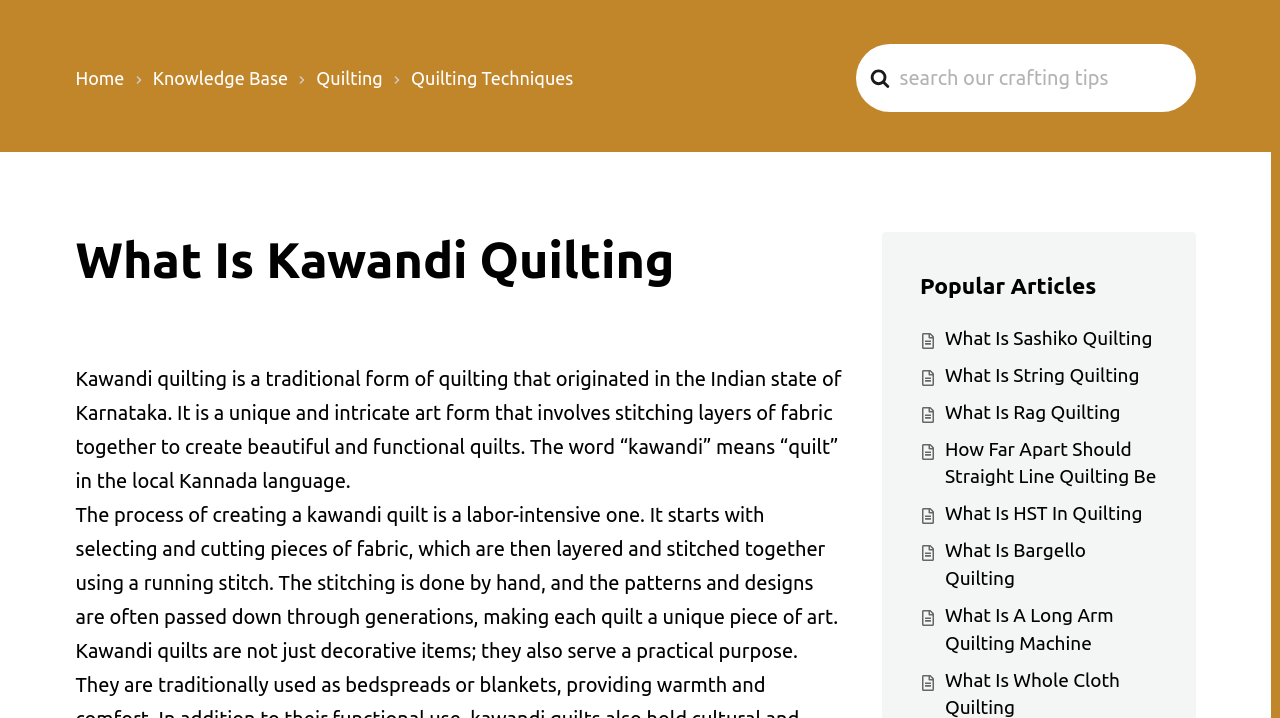Identify the bounding box for the described UI element: "Quilting Techniques".

[0.321, 0.094, 0.448, 0.122]